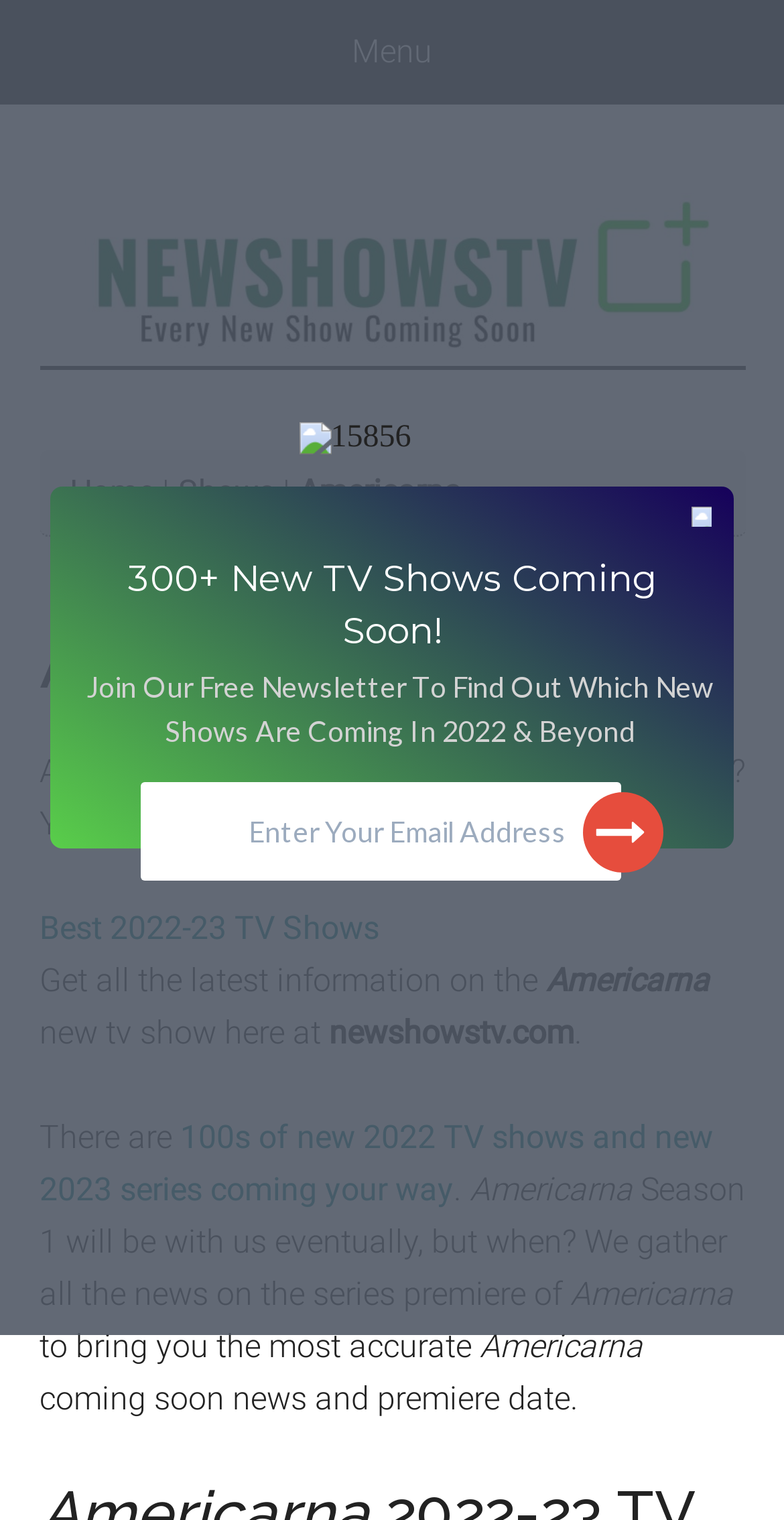Summarize the webpage with a detailed and informative caption.

The webpage is about a new TV show called "Americarna" and provides information on its premiere date and other related news. At the top, there are three links: "Skip to main content", "Skip to primary sidebar", and a button labeled "Menu". Below these links, there is a navigation bar with links to "Home", "Shows", and "New Shows TV".

The main content of the page is divided into sections. The first section has a heading "Americarna" and a brief introduction to the TV series. Below this, there is a paragraph of text that welcomes visitors and invites them to find information on the new TV show.

The next section appears to be a promotional area with a heading "300+ New TV Shows Coming Soon!" and a call-to-action to join a free newsletter to stay updated on new shows coming in 2022 and beyond. There are three images in this section, although their content is not specified.

Further down the page, there is a section that provides more information on the "Americarna" TV show, including its season 1 premiere date. The text in this section is quite detailed, discussing the show's news and premiere date.

Finally, there is a textbox at the bottom of the page where visitors can enter their email address, presumably to subscribe to the newsletter mentioned earlier.